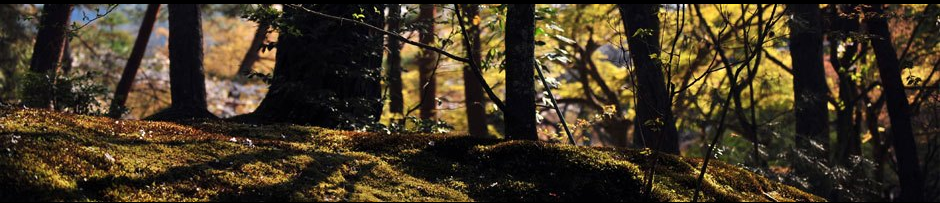What is the atmosphere of the forest landscape?
Using the image, provide a detailed and thorough answer to the question.

The caption describes the gentle interplay of light and shadow as enhancing the tranquil ambiance, and the natural setting as conjuring a sense of calm and rejuvenation, which suggests that the atmosphere of the forest landscape is peaceful and serene.